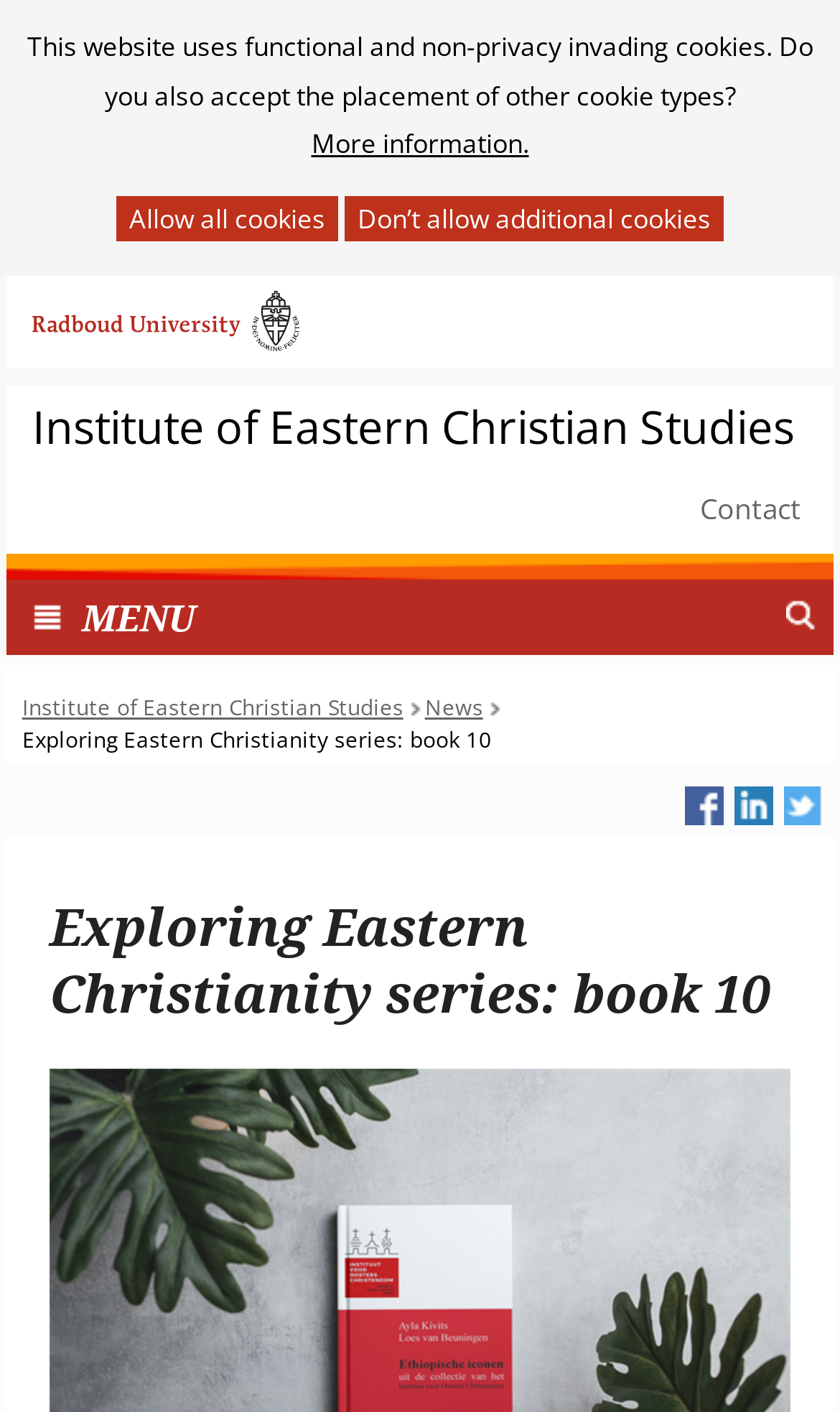Identify the bounding box coordinates of the clickable region necessary to fulfill the following instruction: "expand menu". The bounding box coordinates should be four float numbers between 0 and 1, i.e., [left, top, right, bottom].

None